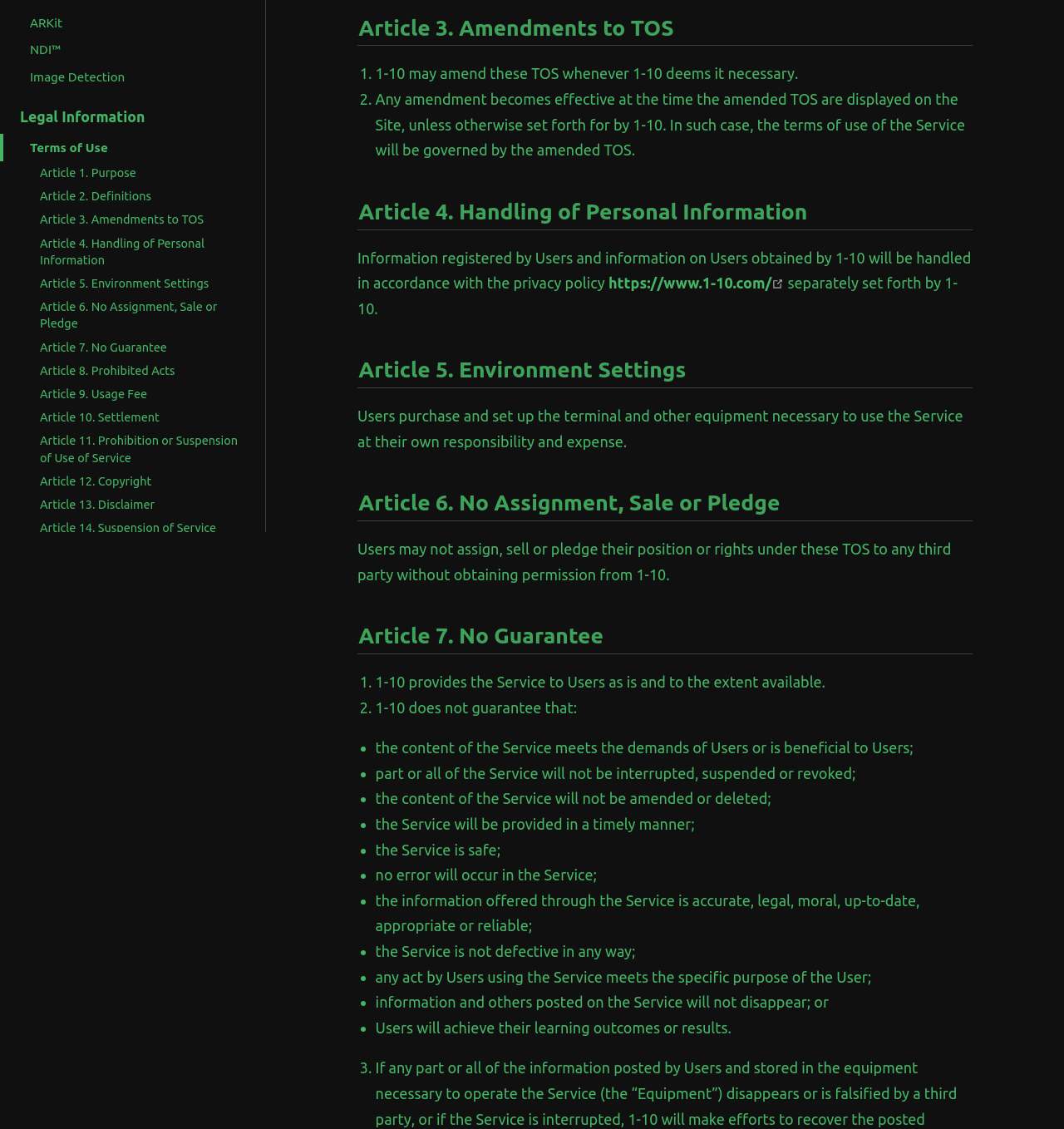Find the bounding box coordinates corresponding to the UI element with the description: "Article 7. No Guarantee". The coordinates should be formatted as [left, top, right, bottom], with values as floats between 0 and 1.

[0.012, 0.297, 0.249, 0.318]